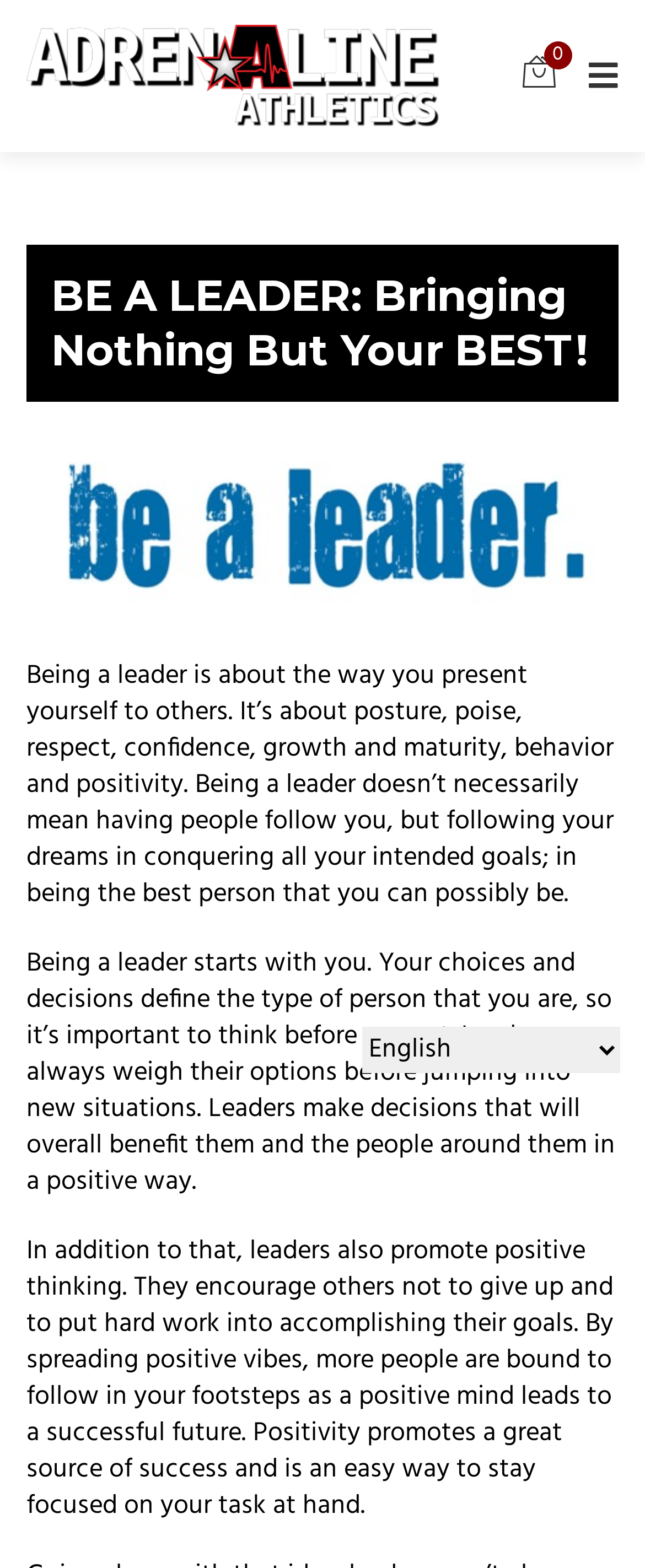Provide the bounding box coordinates for the specified HTML element described in this description: "title="Adrenaline All Stars"". The coordinates should be four float numbers ranging from 0 to 1, in the format [left, top, right, bottom].

[0.041, 0.016, 0.682, 0.081]